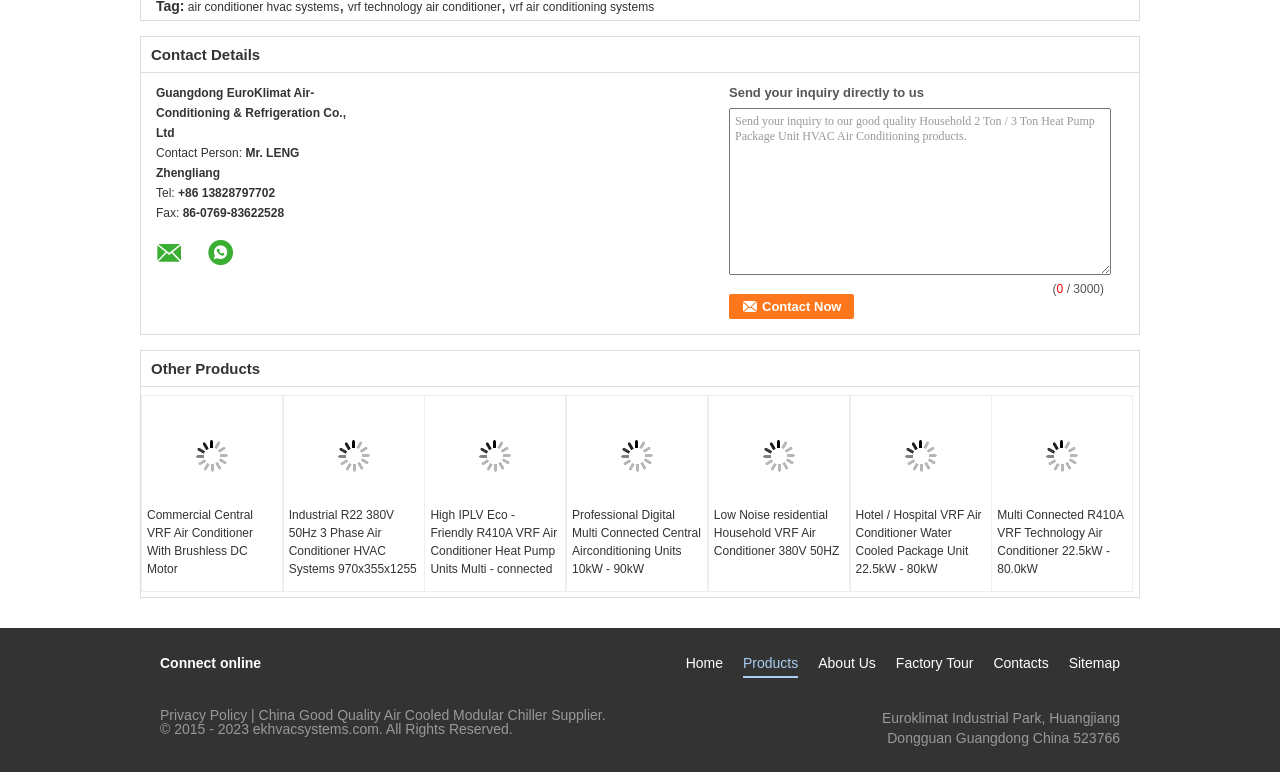Given the element description Pickering Town Centre Complaints Number, predict the bounding box coordinates for the UI element in the webpage screenshot. The format should be (top-left x, top-left y, bottom-right x, bottom-right y), and the values should be between 0 and 1.

None